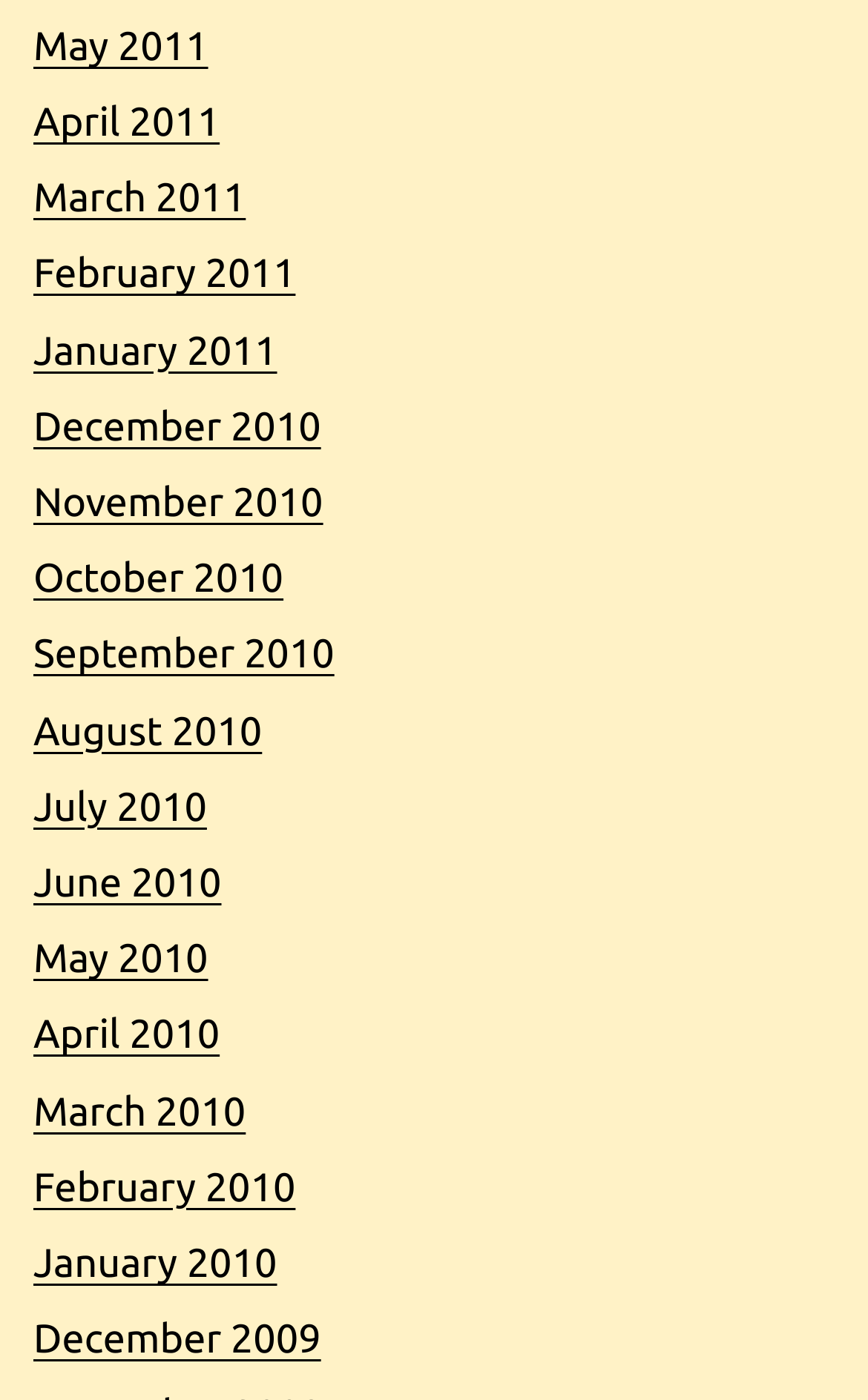What is the pattern of the months listed?
Refer to the image and provide a detailed answer to the question.

I observed the list of links and found that the months are listed in a chronological order, starting from December 2009 and ending at May 2011, with each month of the year represented.